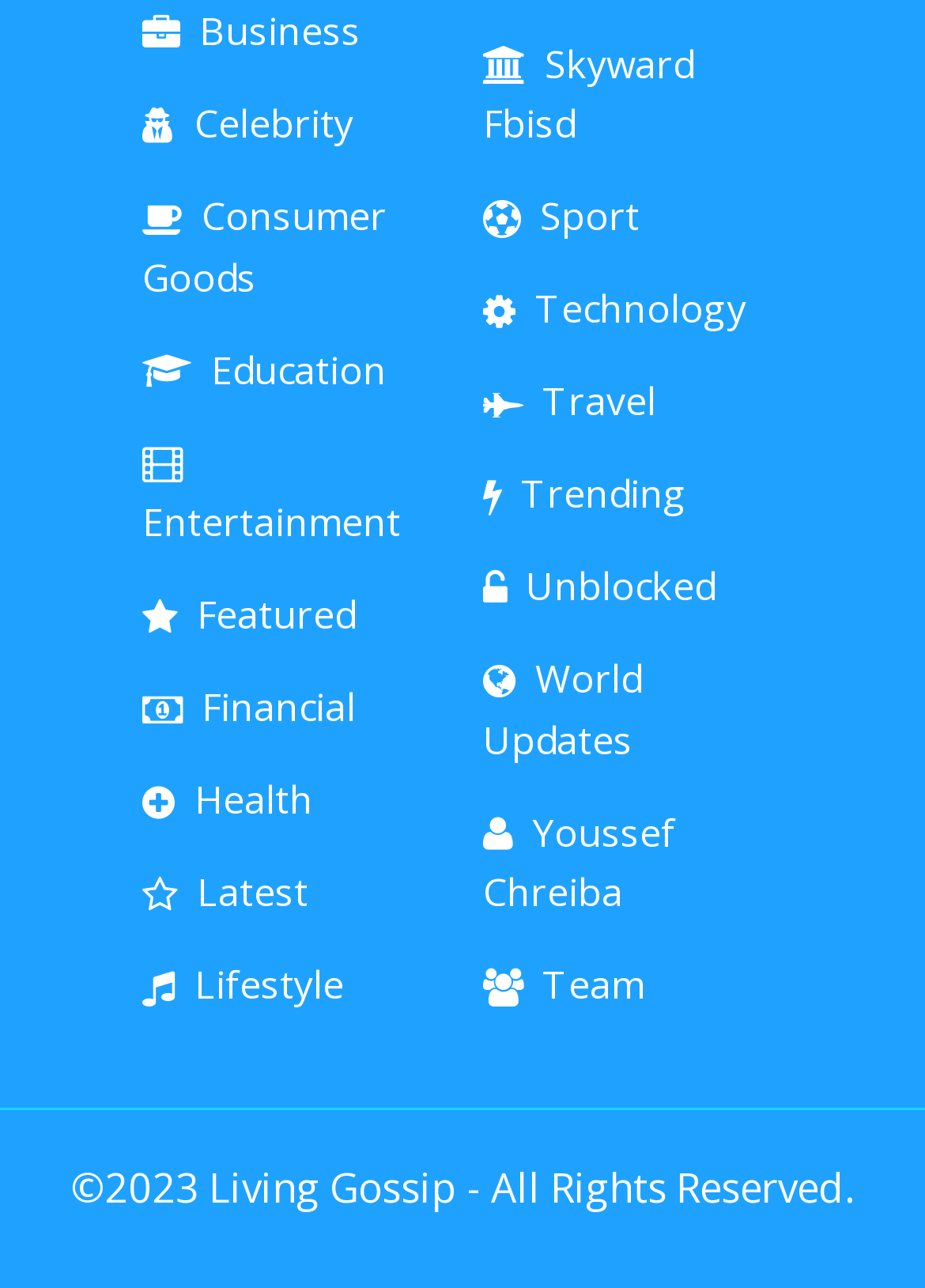Using a single word or phrase, answer the following question: 
What is the last category listed on the webpage?

World Updates